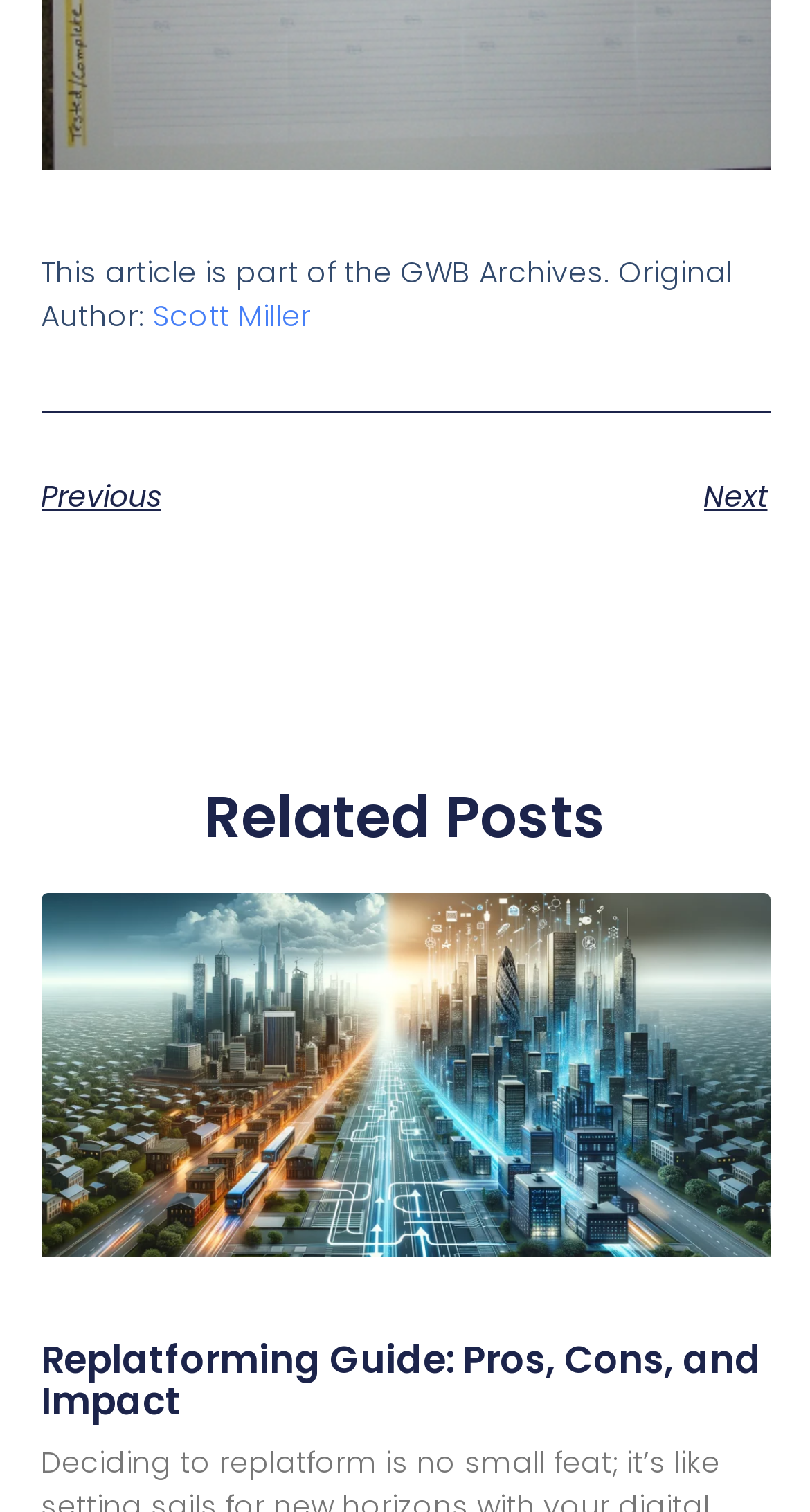What is the topic of the related post 'Replatforming Guide: Pros, Cons, and Impact'?
Answer the question with just one word or phrase using the image.

Replatforming